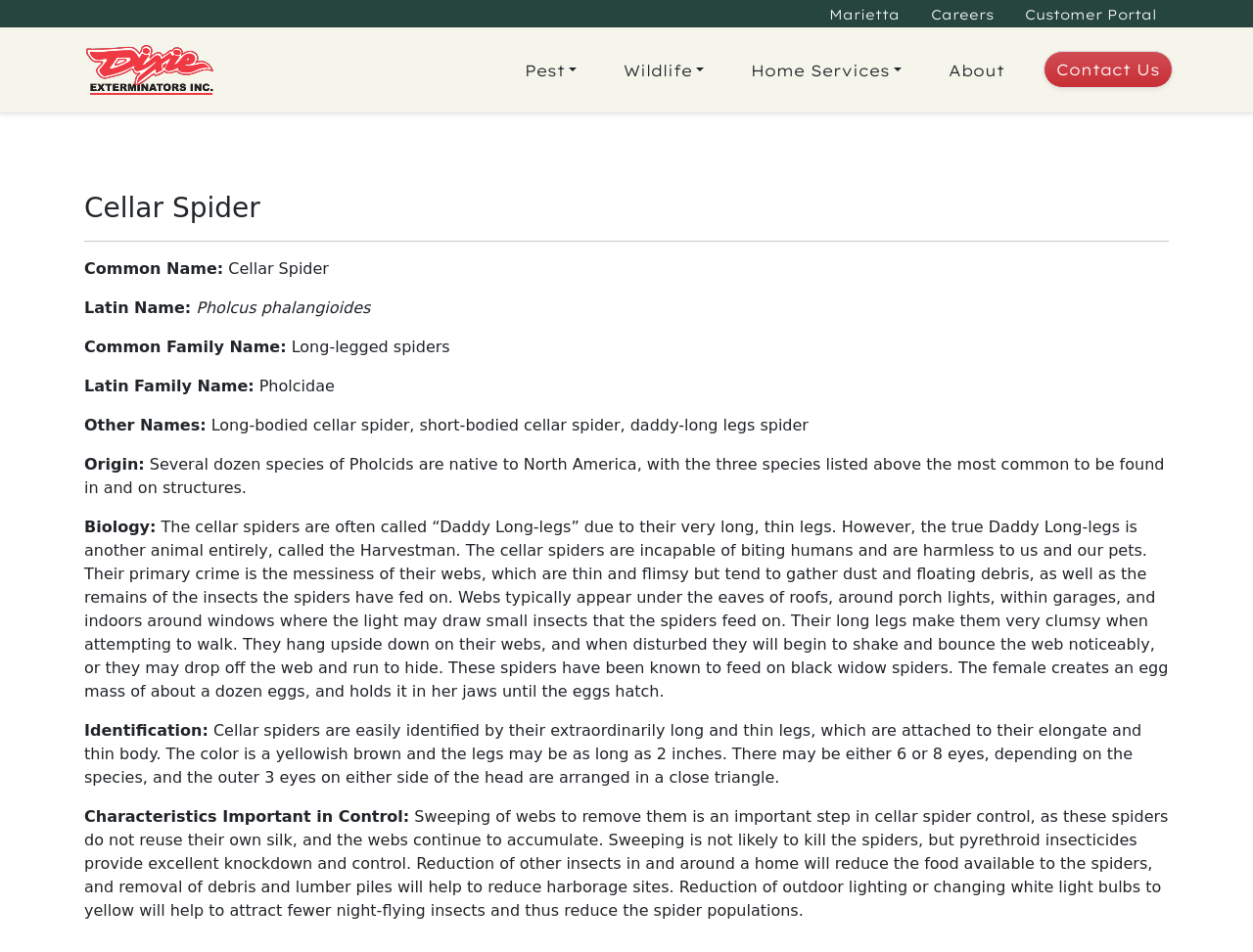What is the purpose of sweeping in cellar spider control?
Based on the content of the image, thoroughly explain and answer the question.

I found the answer by reading the 'Characteristics Important in Control:' section, which states that sweeping of webs is an important step in cellar spider control, as these spiders do not reuse their own silk, and the webs continue to accumulate.